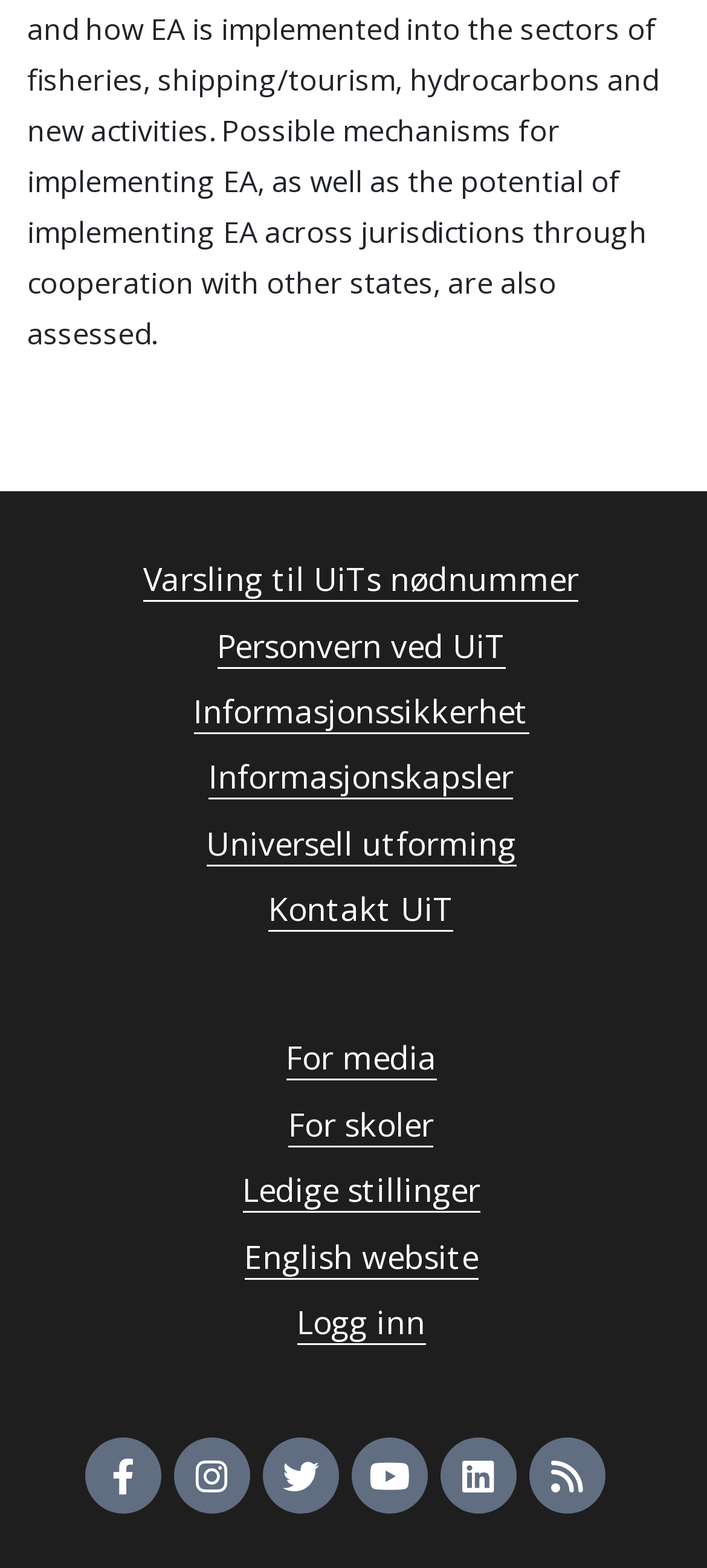Please provide the bounding box coordinates for the element that needs to be clicked to perform the instruction: "Check 'Where’s My State Refund' link". The coordinates must consist of four float numbers between 0 and 1, formatted as [left, top, right, bottom].

None